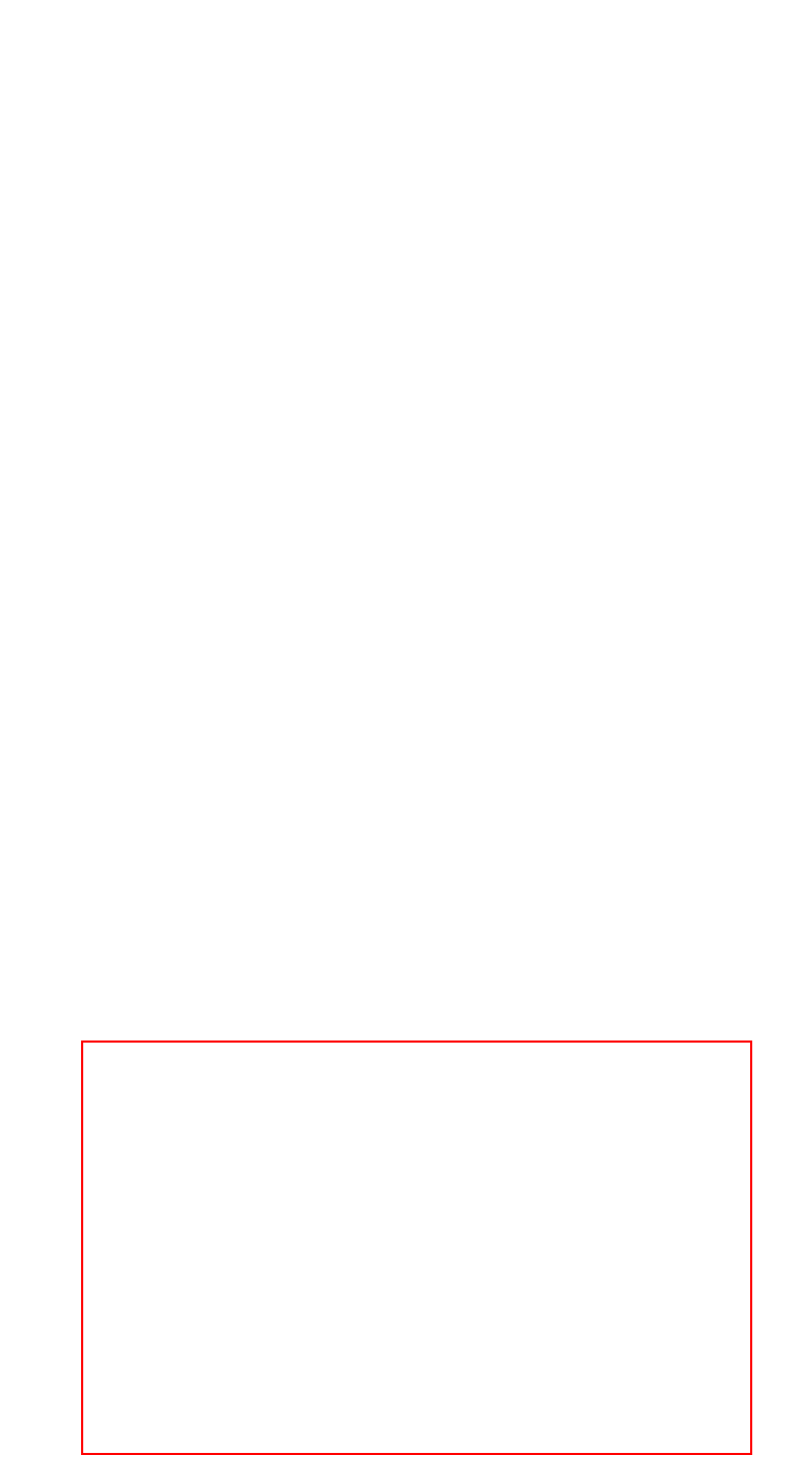Your task is to recognize and extract the text content from the UI element enclosed in the red bounding box on the webpage screenshot.

Markaz Jamaat-ul-Muslimeen Khokharapar, No.2½, Malir Ext. Colony Karachi, Pakistan, Postal Code:75080 Phone: (+9221) 34407524-345138062 Office Jamaat-ul-Muslimeen B-6, Bait-ul-Furqan, SB-12, Block 13-C, Gulshan-e-Iqbal, Main University Road Karachi, Pakistan. Postal Code: 75300 Phone: (+9221) 34815560-2